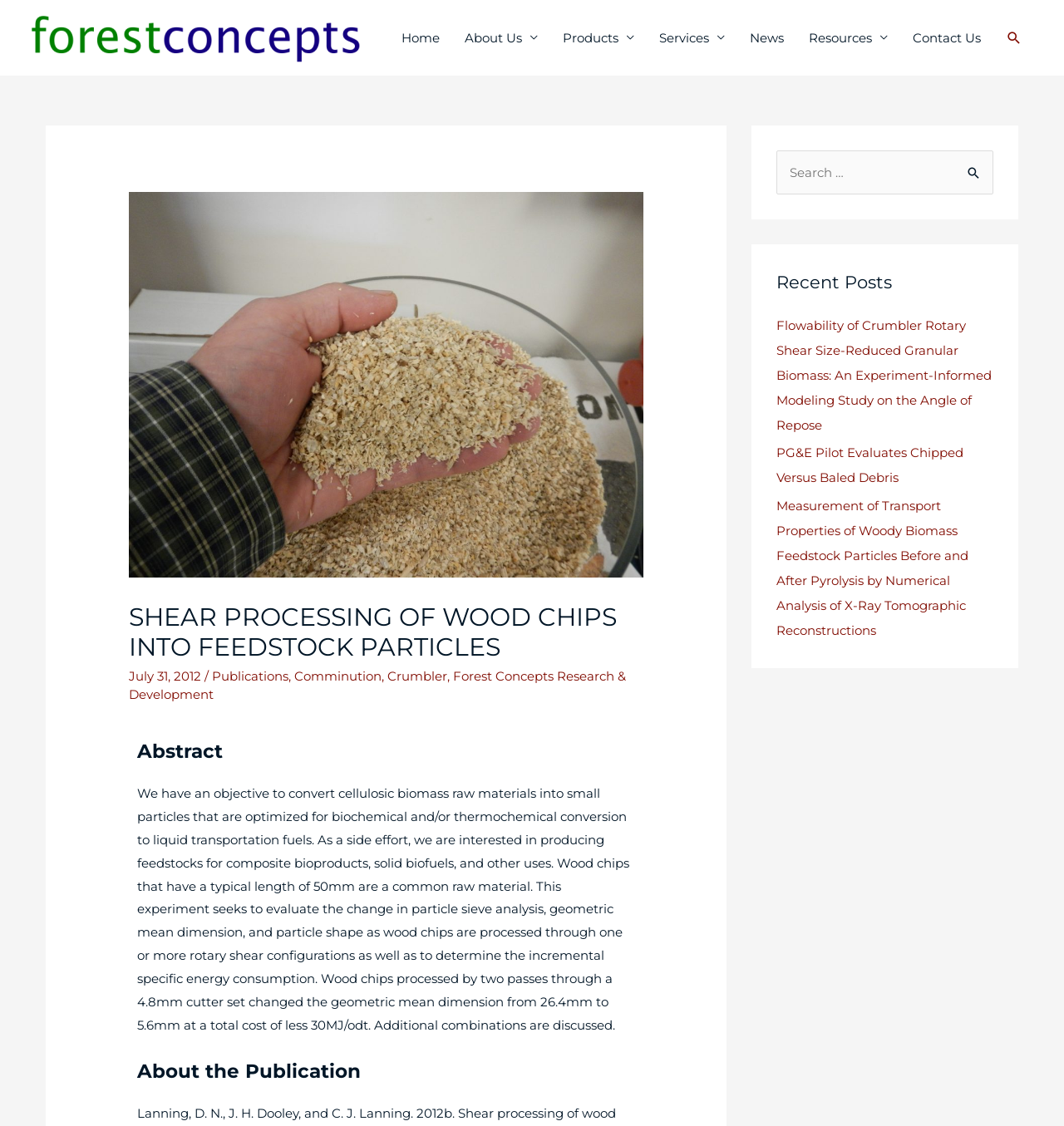Determine the main heading of the webpage and generate its text.

SHEAR PROCESSING OF WOOD CHIPS INTO FEEDSTOCK PARTICLES